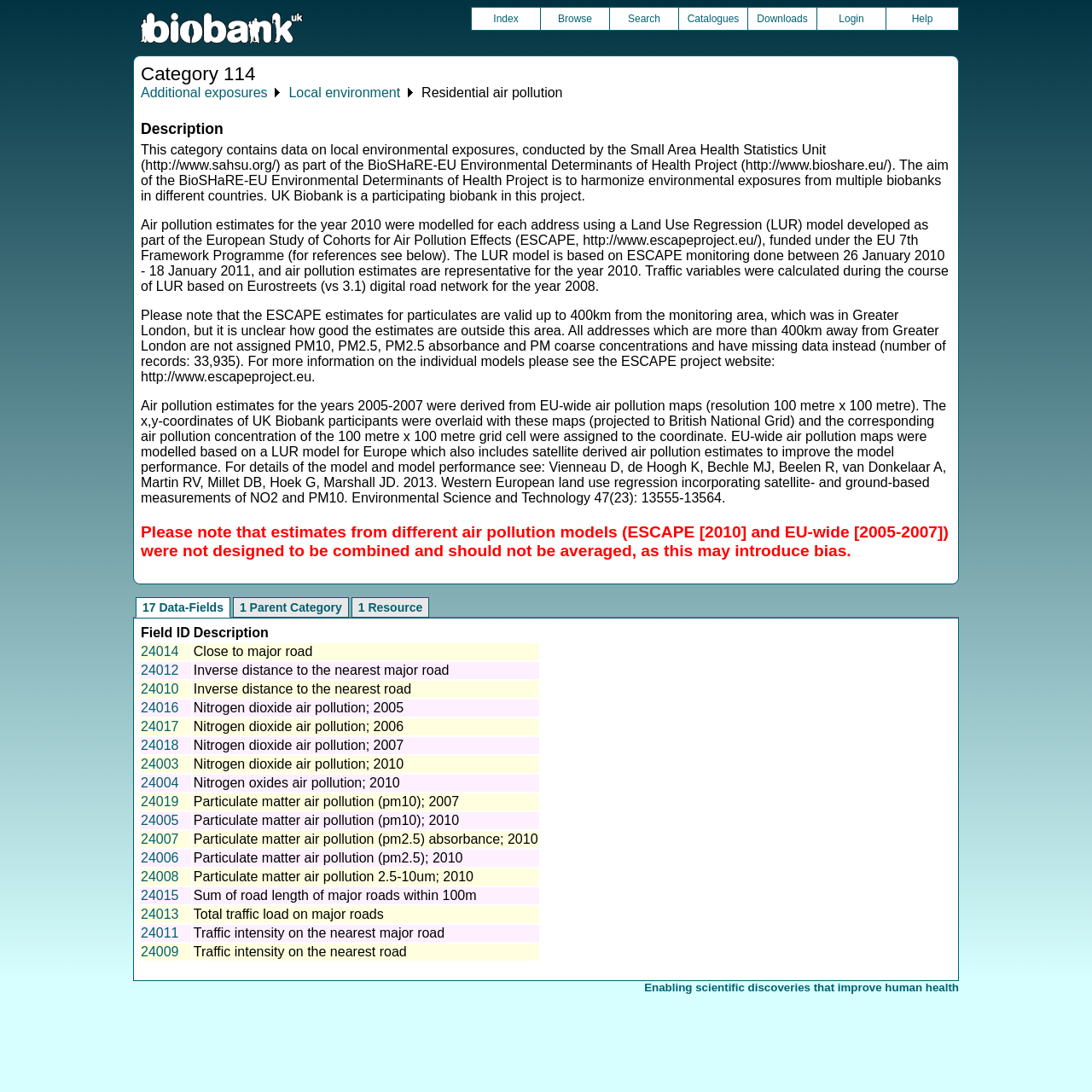Refer to the image and provide a thorough answer to this question:
What is the resolution of the EU-wide air pollution maps?

The answer can be found in the section describing air pollution estimates for the years 2005-2007, which states that 'EU-wide air pollution maps were modelled based on a LUR model for Europe which also includes satellite derived air pollution estimates to improve the model performance.' and 'The x,y-coordinates of UK Biobank participants were overlaid with these maps (projected to British National Grid) and the corresponding air pollution concentration of the 100 metre x 100 metre grid cell were assigned to the coordinate.'